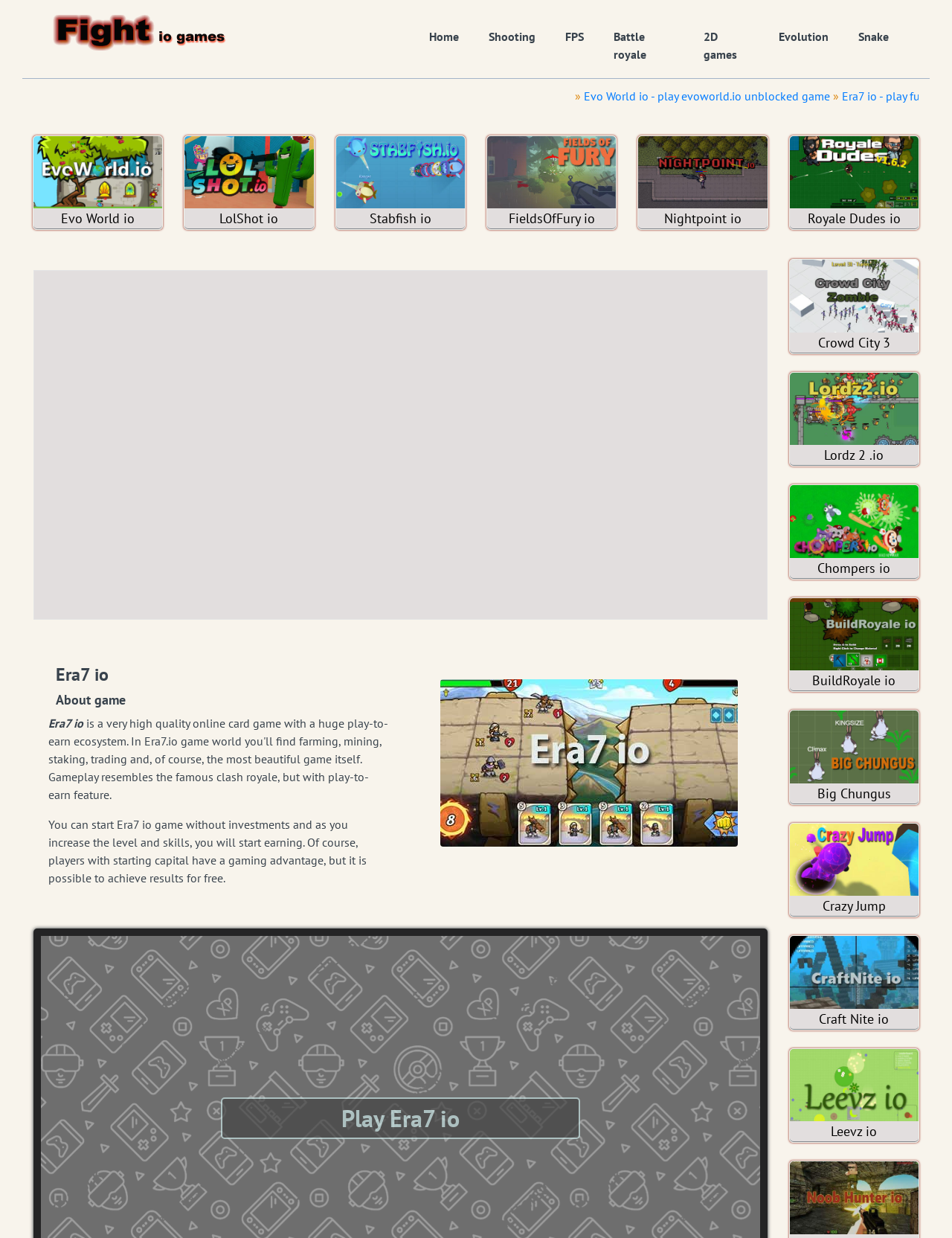What is the purpose of the 'About game' heading?
Based on the screenshot, give a detailed explanation to answer the question.

The 'About game' heading is likely used to introduce the game Era7 io, providing information about its gameplay, features, and mechanics. This heading is positioned below the main heading 'Era7 io', which suggests that it is a subheading that provides more details about the game.